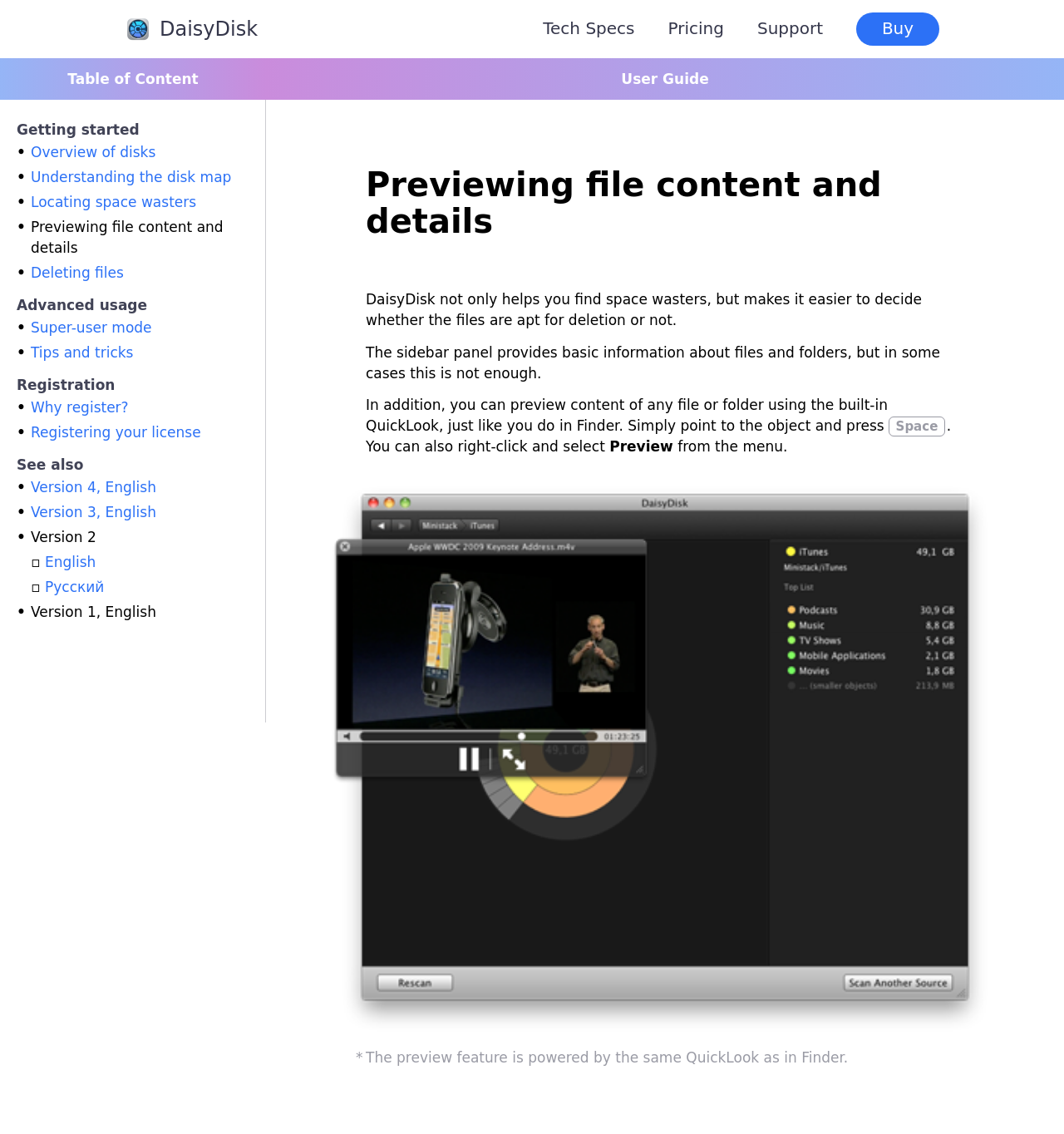Provide the bounding box coordinates of the HTML element described by the text: "Pricing".

[0.628, 0.006, 0.68, 0.045]